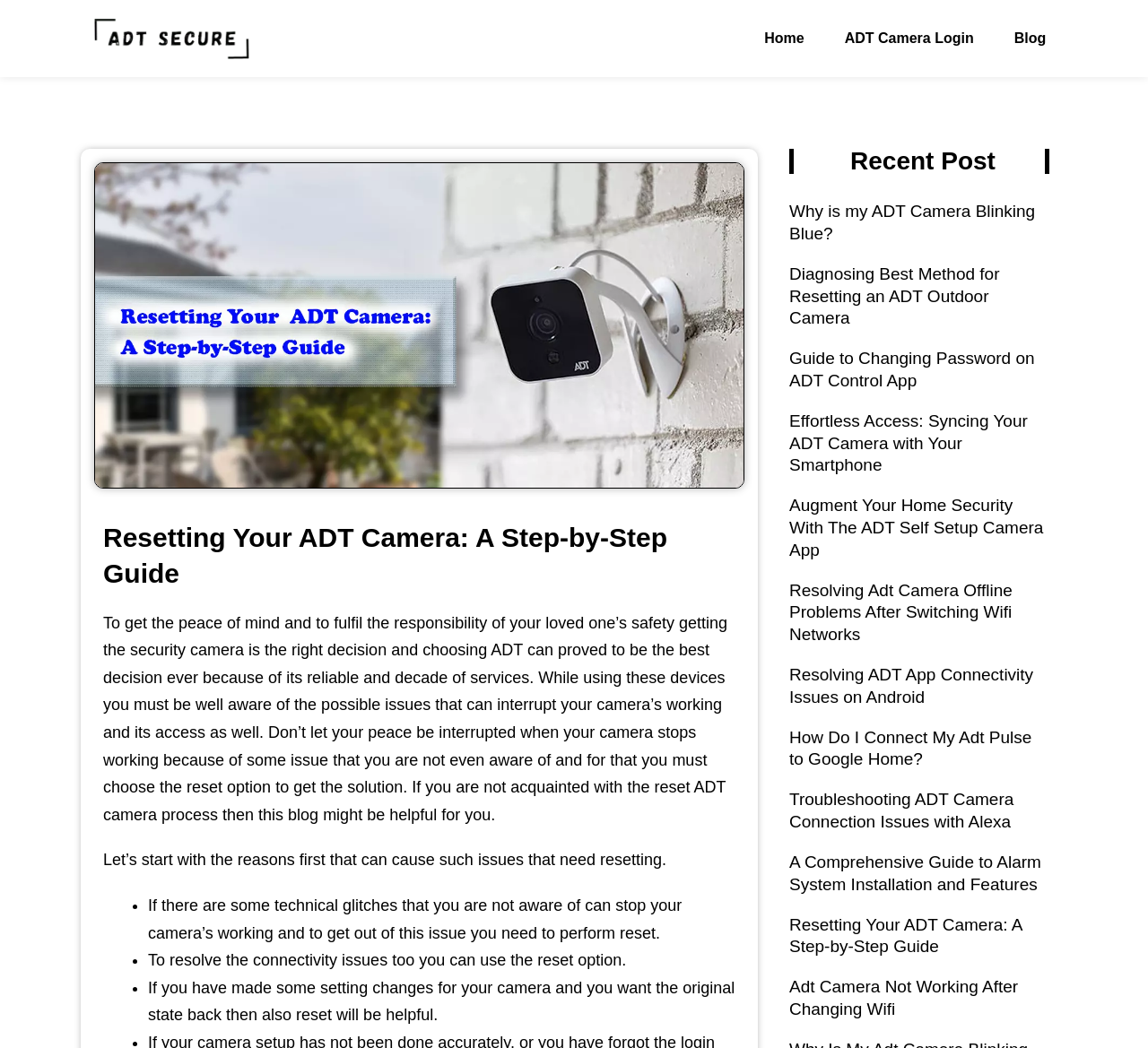Please determine the heading text of this webpage.

Resetting Your ADT Camera: A Step-by-Step Guide